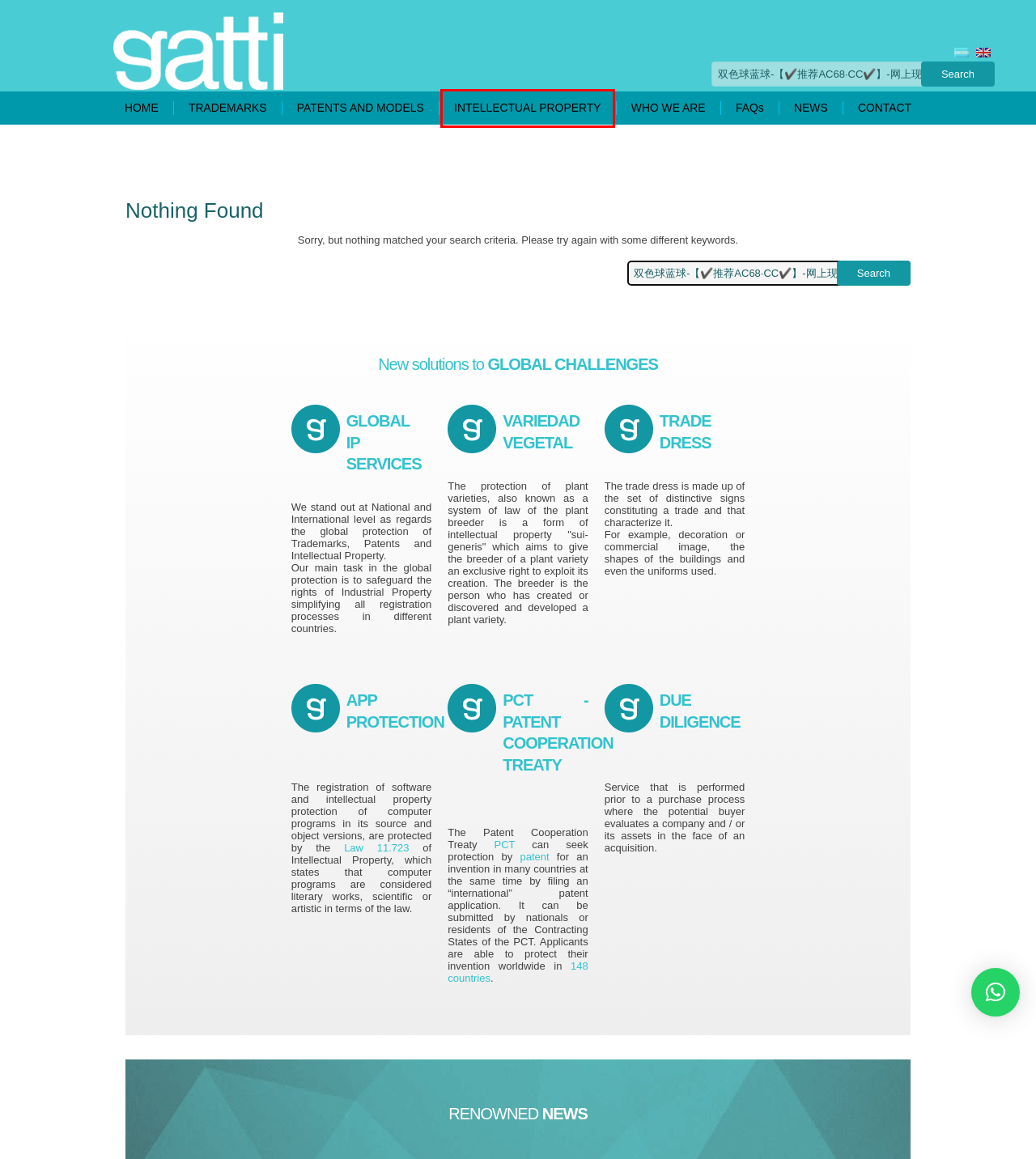Observe the screenshot of a webpage with a red bounding box highlighting an element. Choose the webpage description that accurately reflects the new page after the element within the bounding box is clicked. Here are the candidates:
A. Gatti & Asociados Trademarks & Patents
B. Patents and Models | Gatti & Asociados
C. Intellectual property | Gatti & Asociados
D. The PCT now has 157 Contracting States
E. FAQs Trademarks & Patents | Gatti & Asociados
F. Who we are | Gatti & Asociados
G. Trademarks & Patents | Gatti & Asociados
H. Valuación de Marcas - Due Diligence | Gatti & Asociados

C